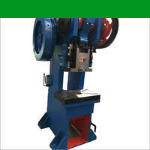Respond to the question below with a single word or phrase:
What is the primary function of the machine?

Metalworking